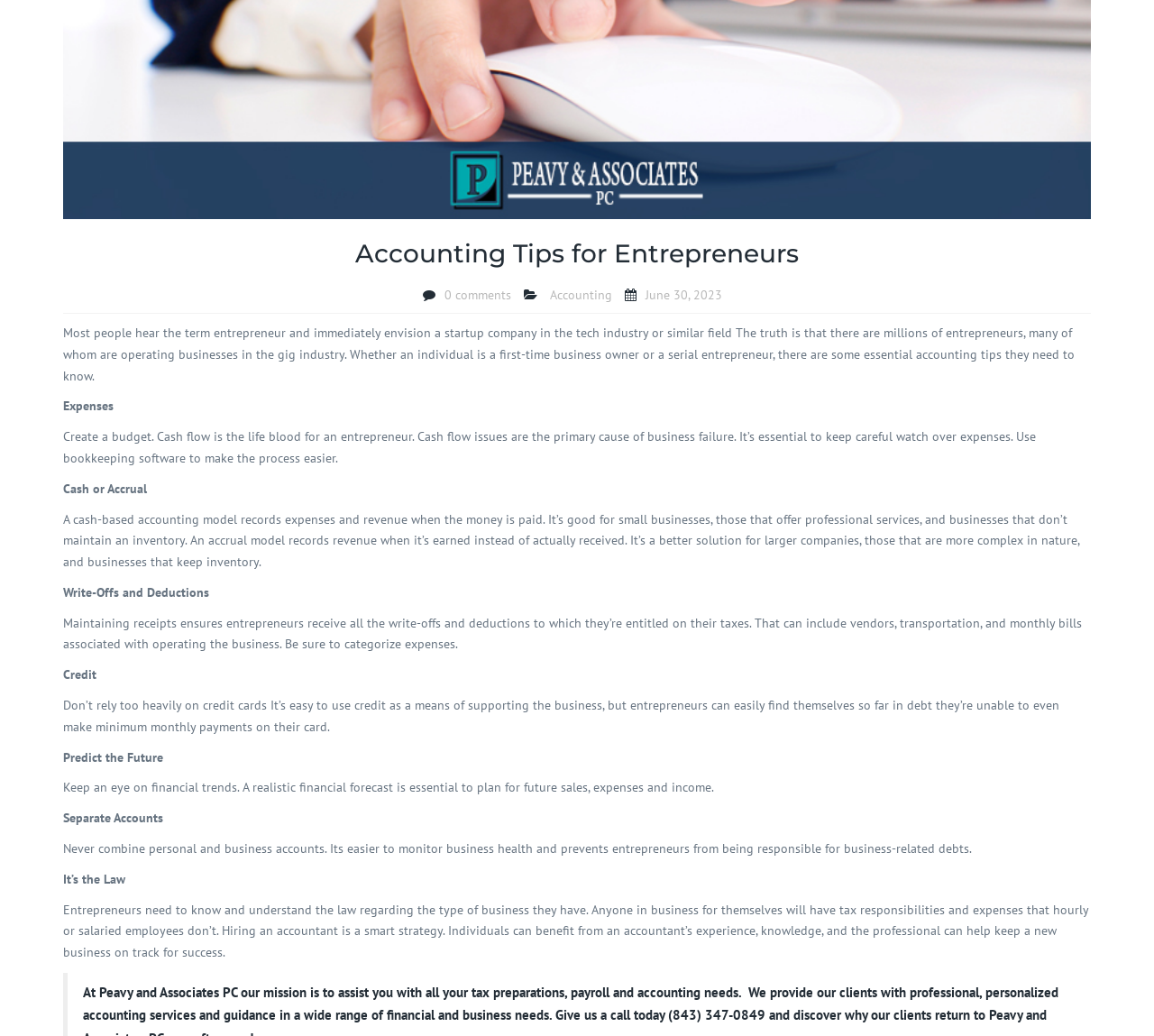Find the bounding box coordinates of the UI element according to this description: "Accounting Firm Carolina Forest SC".

[0.537, 0.034, 0.696, 0.078]